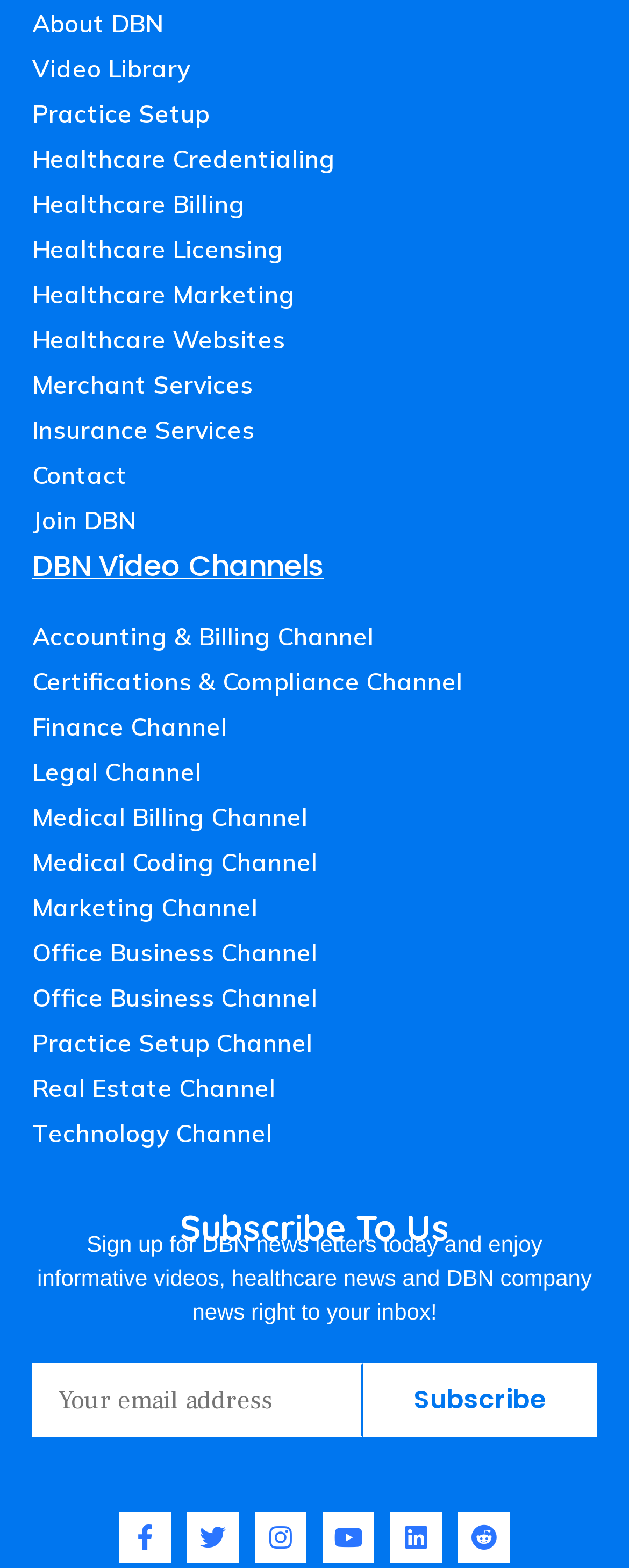What is the purpose of the textbox?
Examine the webpage screenshot and provide an in-depth answer to the question.

The textbox is labeled 'Your email address' and is required, indicating that it is used to input an email address, likely for subscription or newsletter purposes.